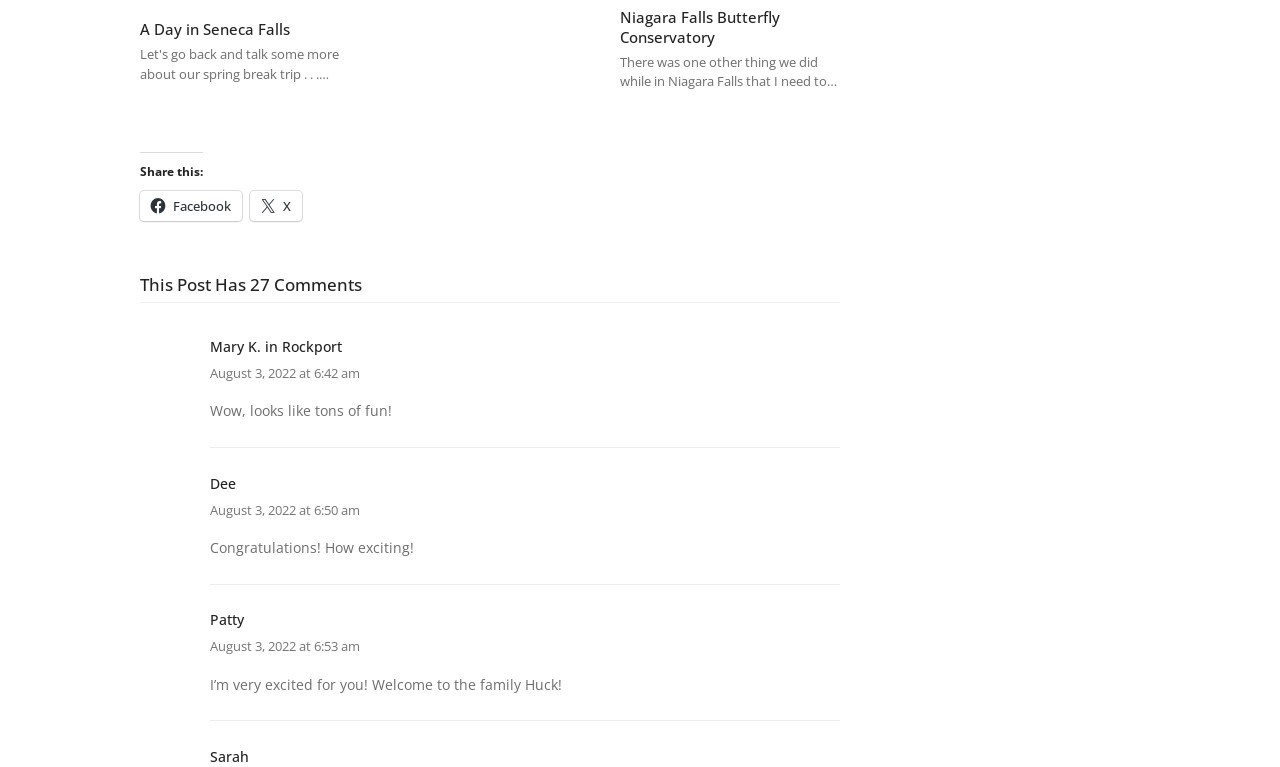Locate the bounding box coordinates of the element that should be clicked to execute the following instruction: "Read the post from Dee".

[0.164, 0.617, 0.184, 0.642]